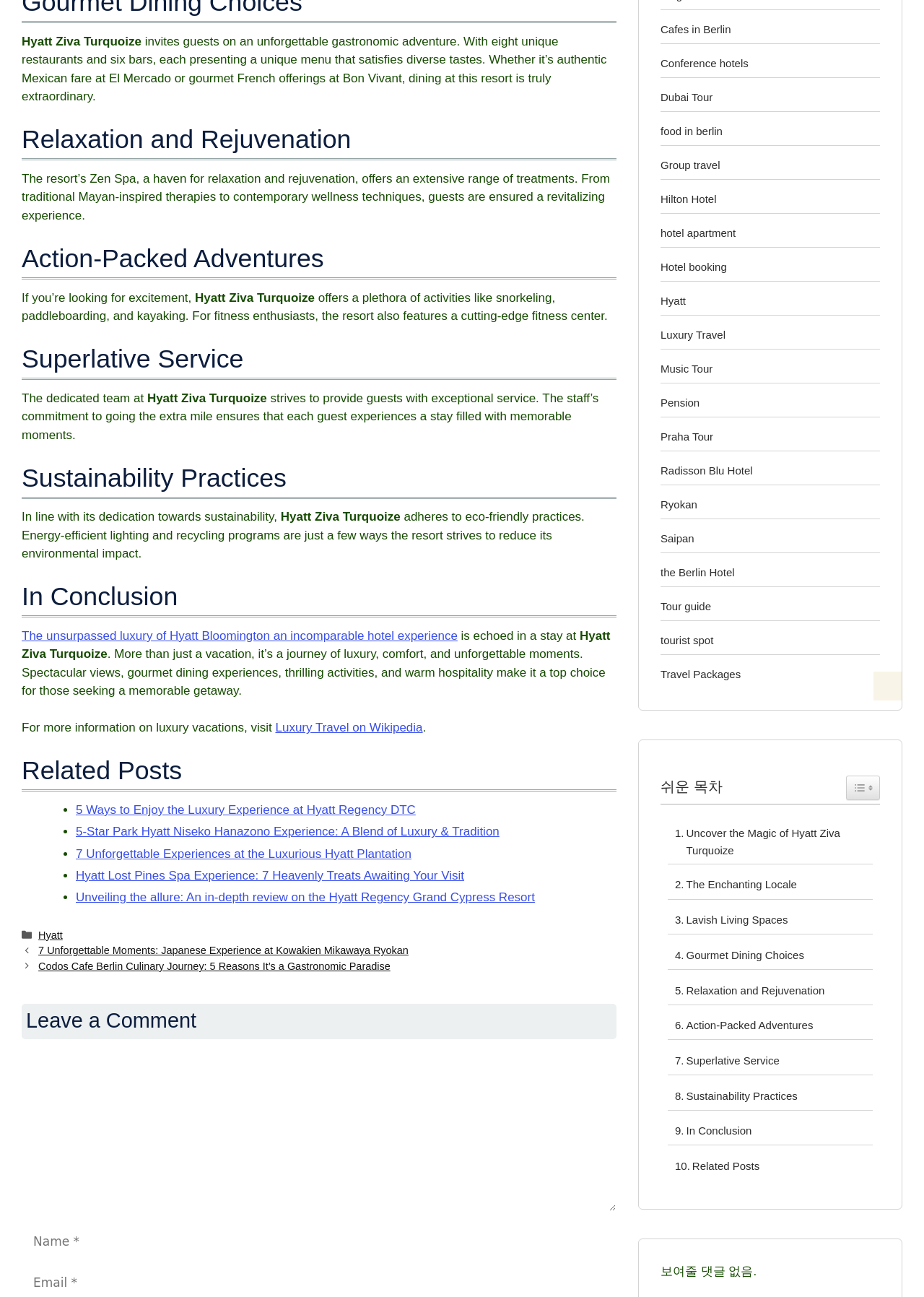Please specify the bounding box coordinates of the clickable section necessary to execute the following command: "Click on 'Related Posts'".

[0.023, 0.583, 0.667, 0.61]